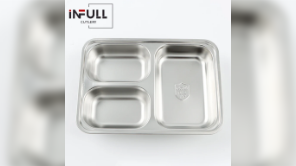Provide a comprehensive description of the image.

The image showcases a stainless steel divided lunch plate manufactured by Infull Cutlery. This sleek kitchenware features three compartments, perfect for organizing different food items during meals. The plate's polished surface reflects light beautifully, emphasizing its high-quality construction and modern design. A subtle logo is embossed on the surface, indicating authenticity and brand recognition. Ideal for home, restaurants, or catering services, this versatile plate merges functionality with style, making it a practical choice for anyone looking to enhance their dining experience.